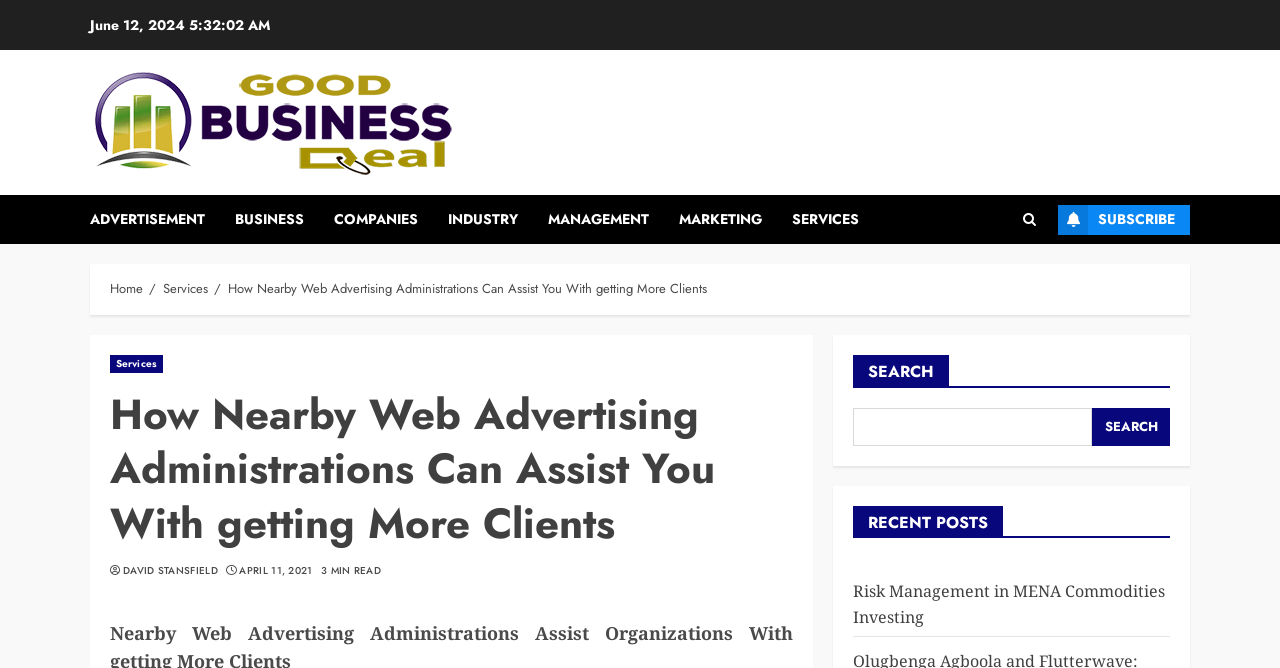Refer to the screenshot and answer the following question in detail:
What is the estimated reading time of the current post?

The estimated reading time of the current post can be found by looking at the static text element that says '3 MIN READ', which is located below the main heading of the webpage.